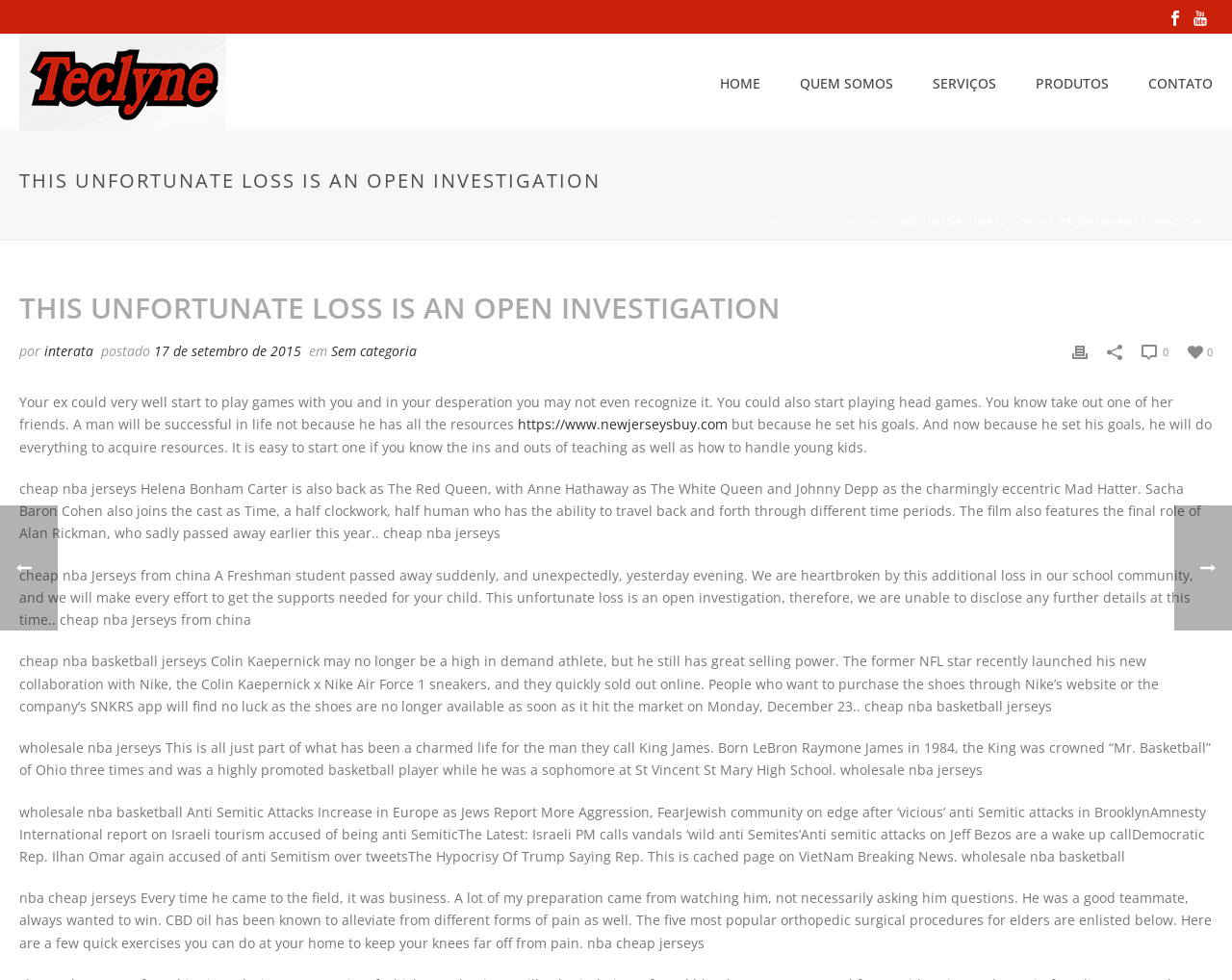What is the category of the post?
Could you give a comprehensive explanation in response to this question?

The category of the post can be determined by looking at the link 'Sem categoria' which is located below the post title and above the post content.